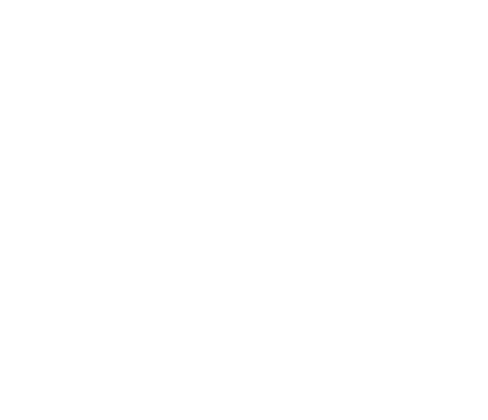Illustrate the scene in the image with a detailed description.

This image features a geometric logo for Albert Street Tattoo, designed in a striking gold color set against a rich maroon background. The clean lines and sharp angles of the geometric shapes convey a modern and artistic aesthetic, reflecting the contemporary nature of the tattoo studio. This logo serves not only as a visual identity for the studio but also symbolizes their commitment to unique and creative tattoo artistry.